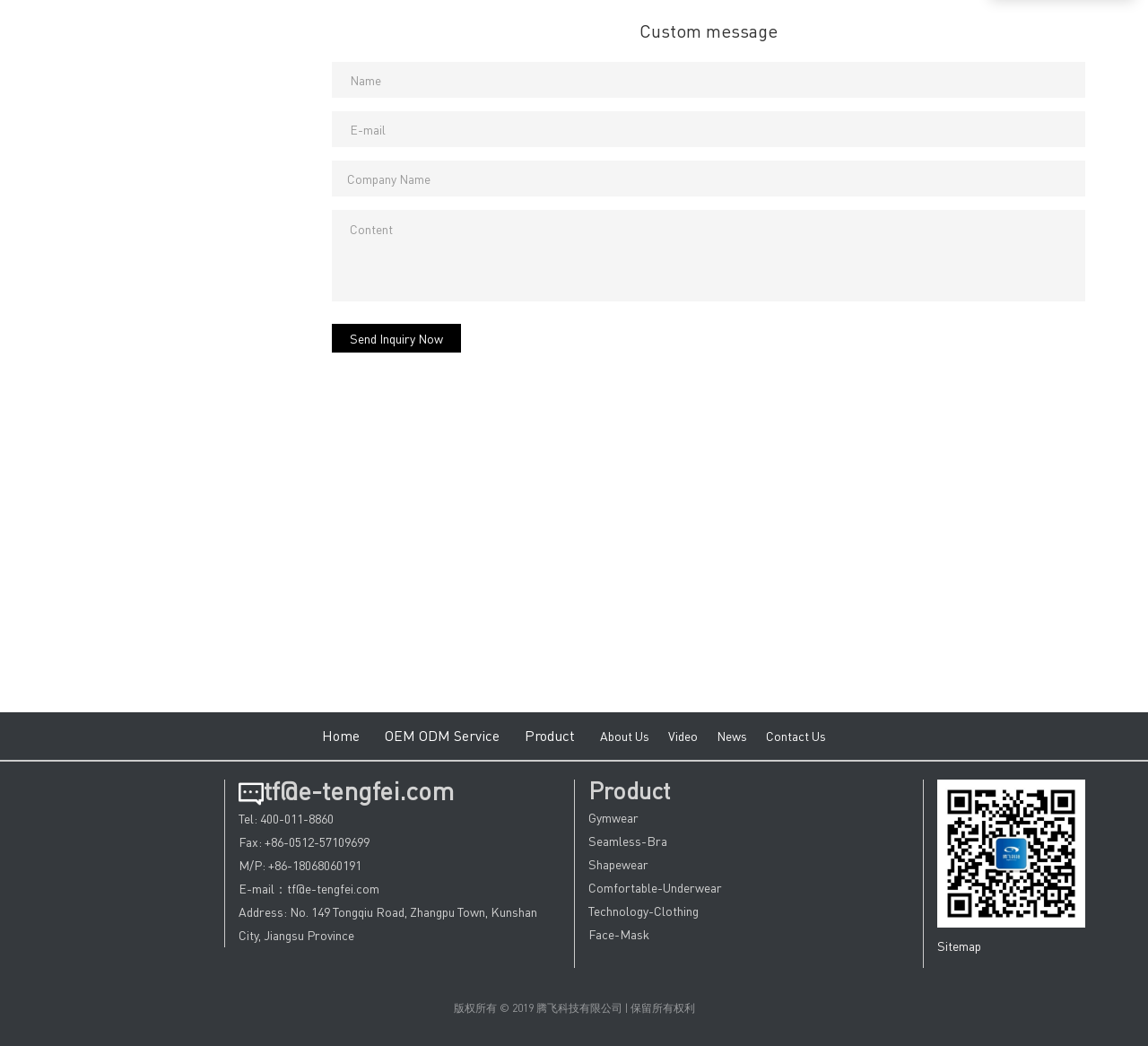What products does the company offer?
Please give a detailed answer to the question using the information shown in the image.

The company offers various products, including Gymwear, Seamless-Bra, Shapewear, Comfortable-Underwear, Technology-Clothing, and Face-Mask, which are listed as links on the webpage.